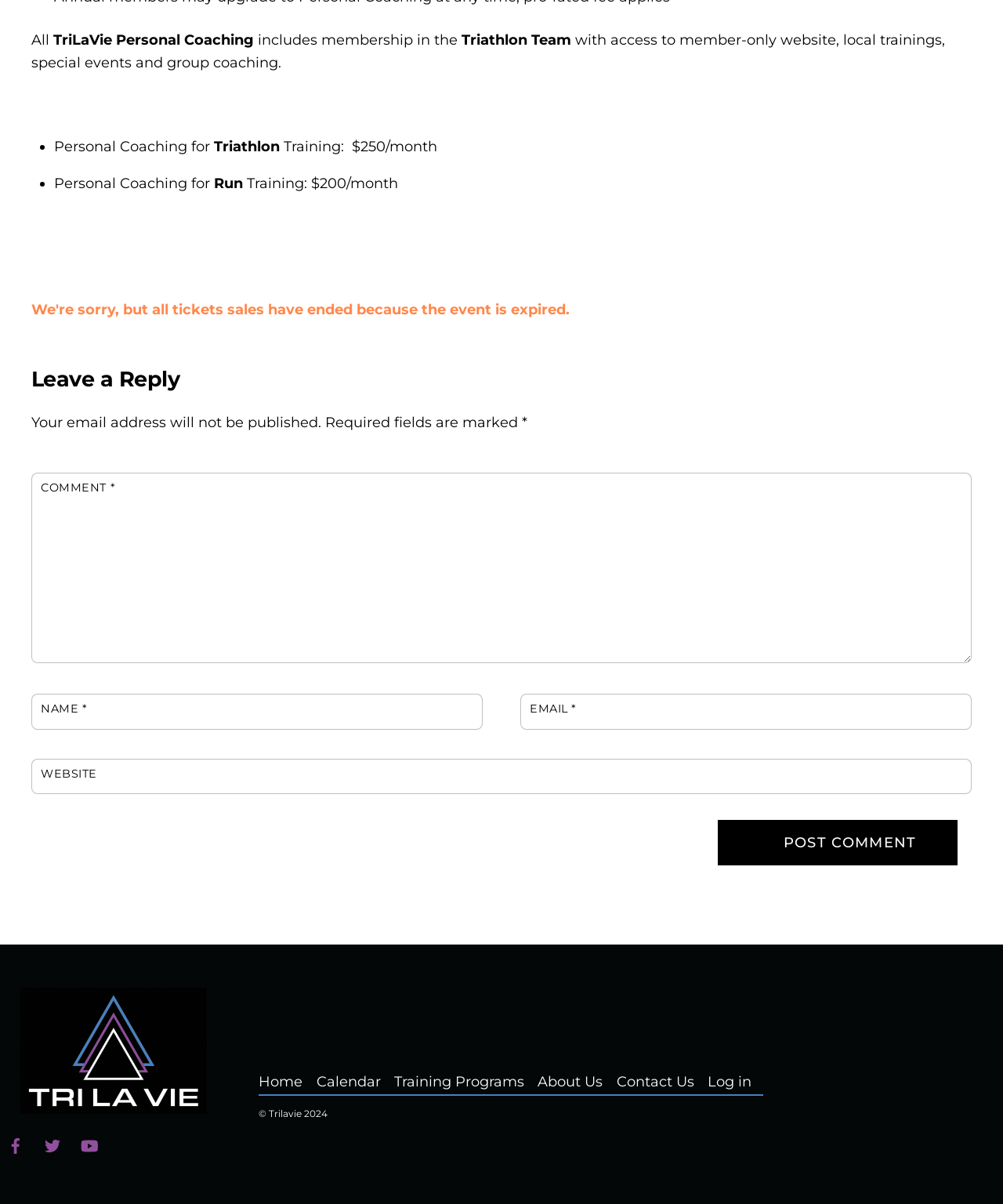Identify the bounding box coordinates of the section that should be clicked to achieve the task described: "Enter your name".

[0.031, 0.576, 0.481, 0.606]